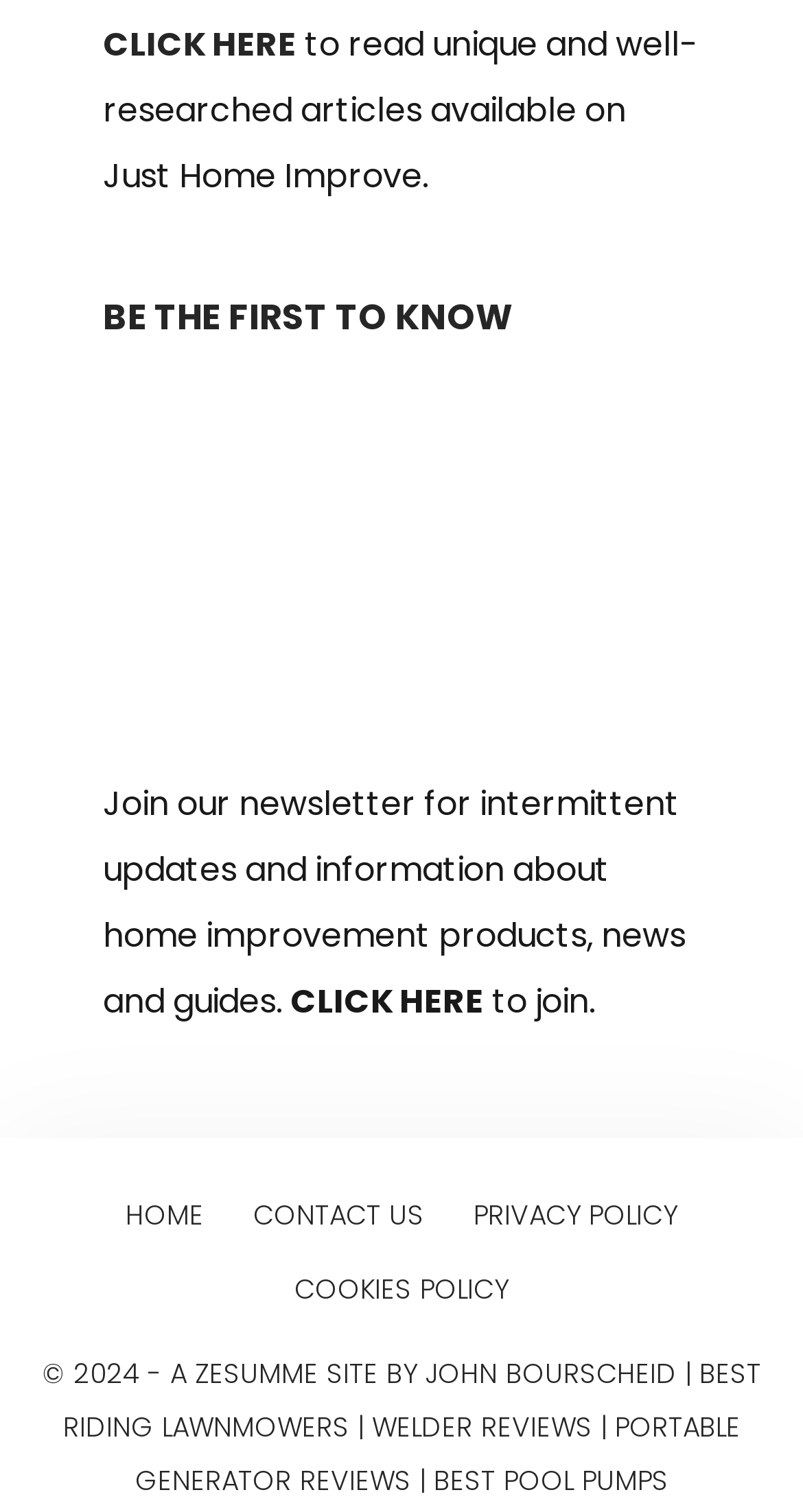Locate the bounding box coordinates of the UI element described by: "Home". The bounding box coordinates should consist of four float numbers between 0 and 1, i.e., [left, top, right, bottom].

[0.156, 0.79, 0.254, 0.816]